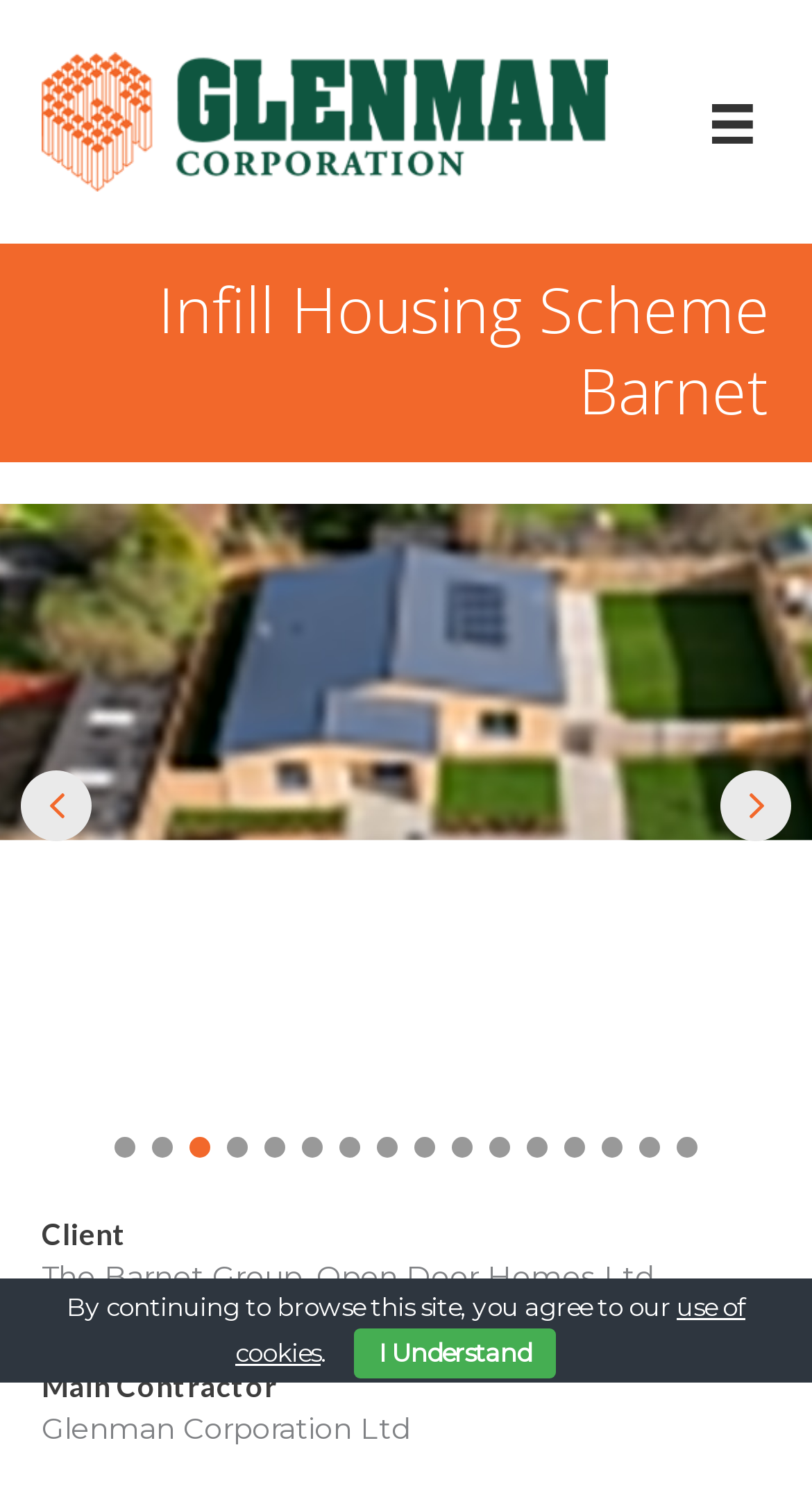Please specify the bounding box coordinates for the clickable region that will help you carry out the instruction: "Toggle the menu".

[0.857, 0.056, 0.949, 0.108]